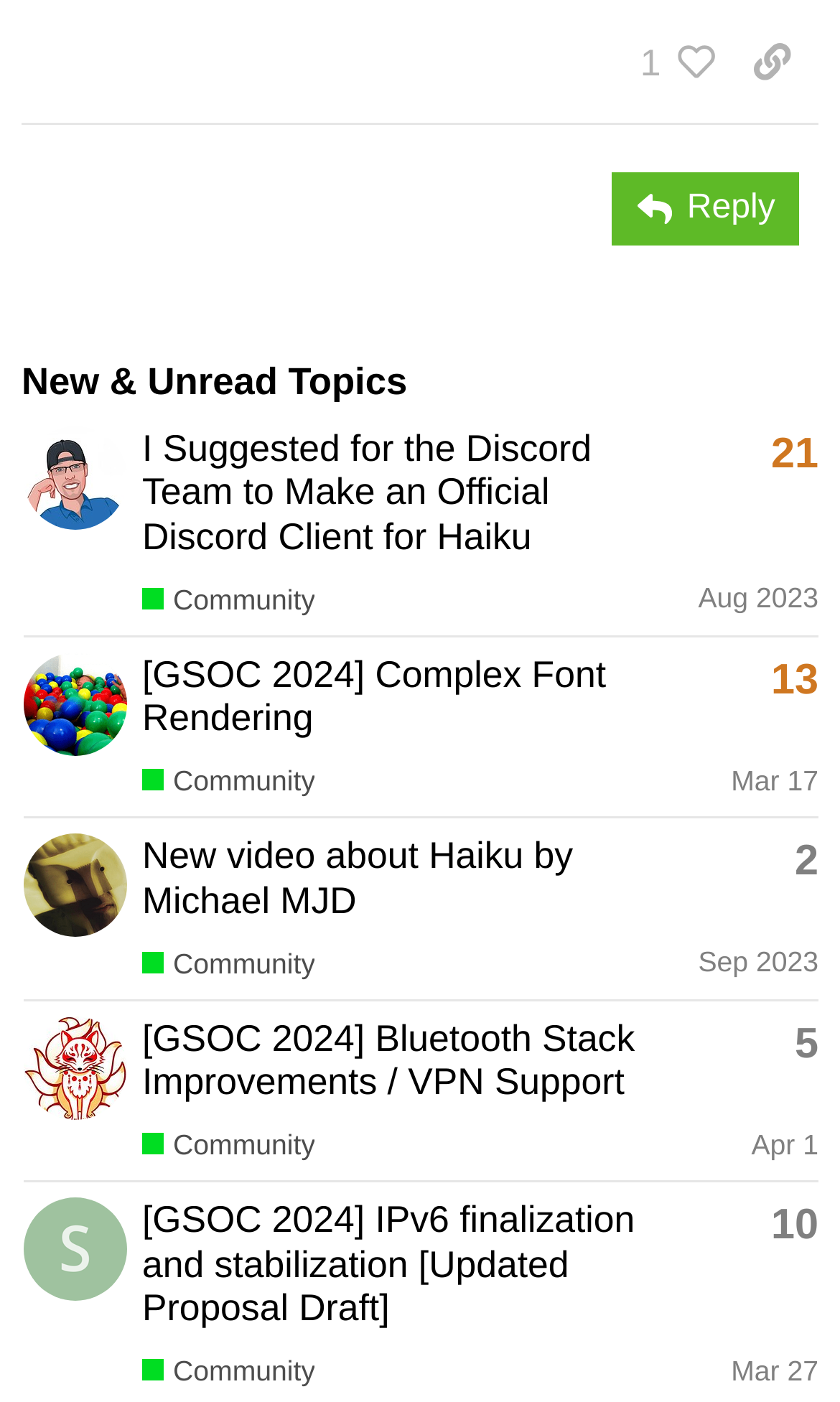Identify the bounding box coordinates for the region of the element that should be clicked to carry out the instruction: "Reply to the post". The bounding box coordinates should be four float numbers between 0 and 1, i.e., [left, top, right, bottom].

[0.729, 0.123, 0.952, 0.175]